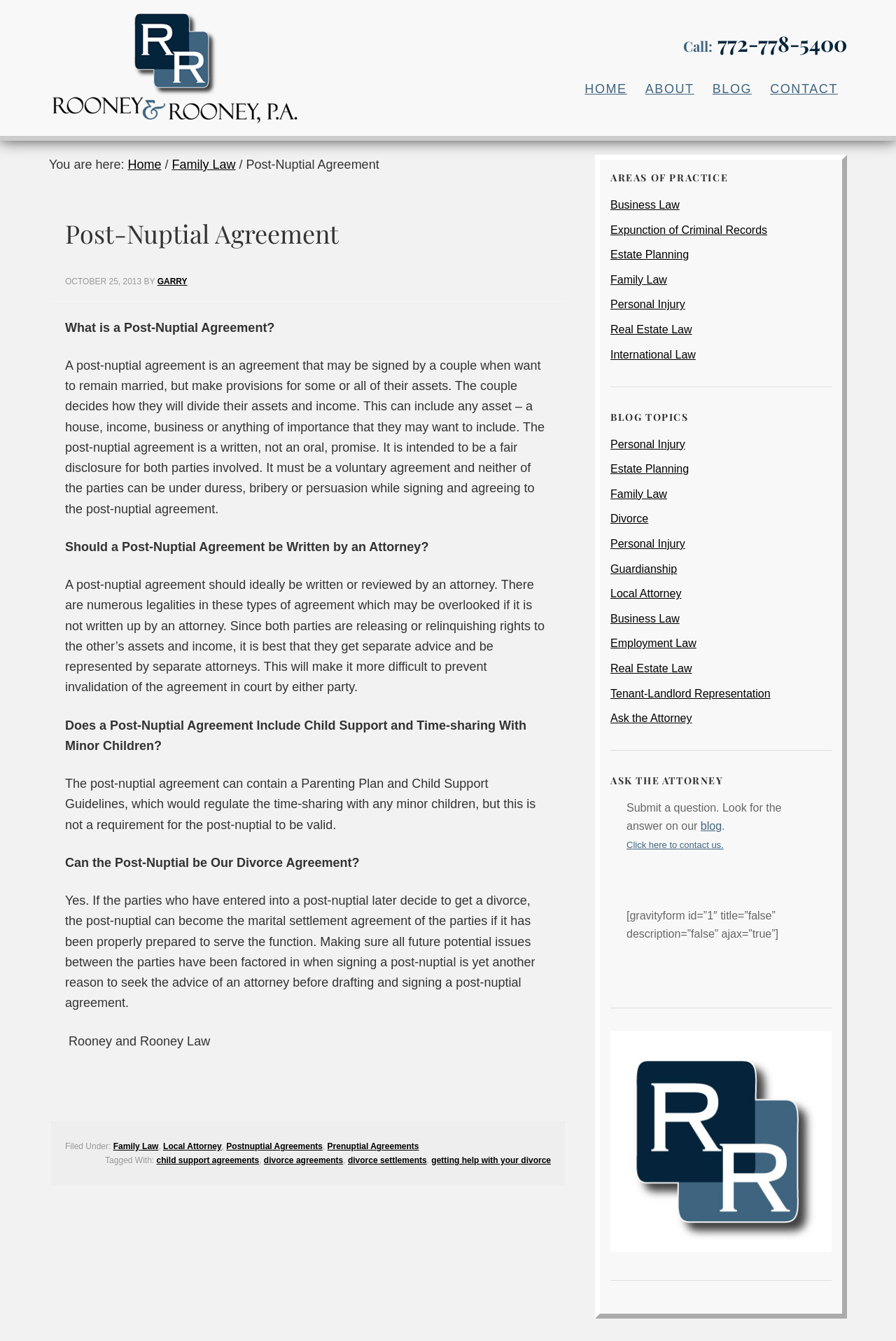Pinpoint the bounding box coordinates of the area that should be clicked to complete the following instruction: "Read the article about 'Post-Nuptial Agreement'". The coordinates must be given as four float numbers between 0 and 1, i.e., [left, top, right, bottom].

[0.057, 0.152, 0.63, 0.884]